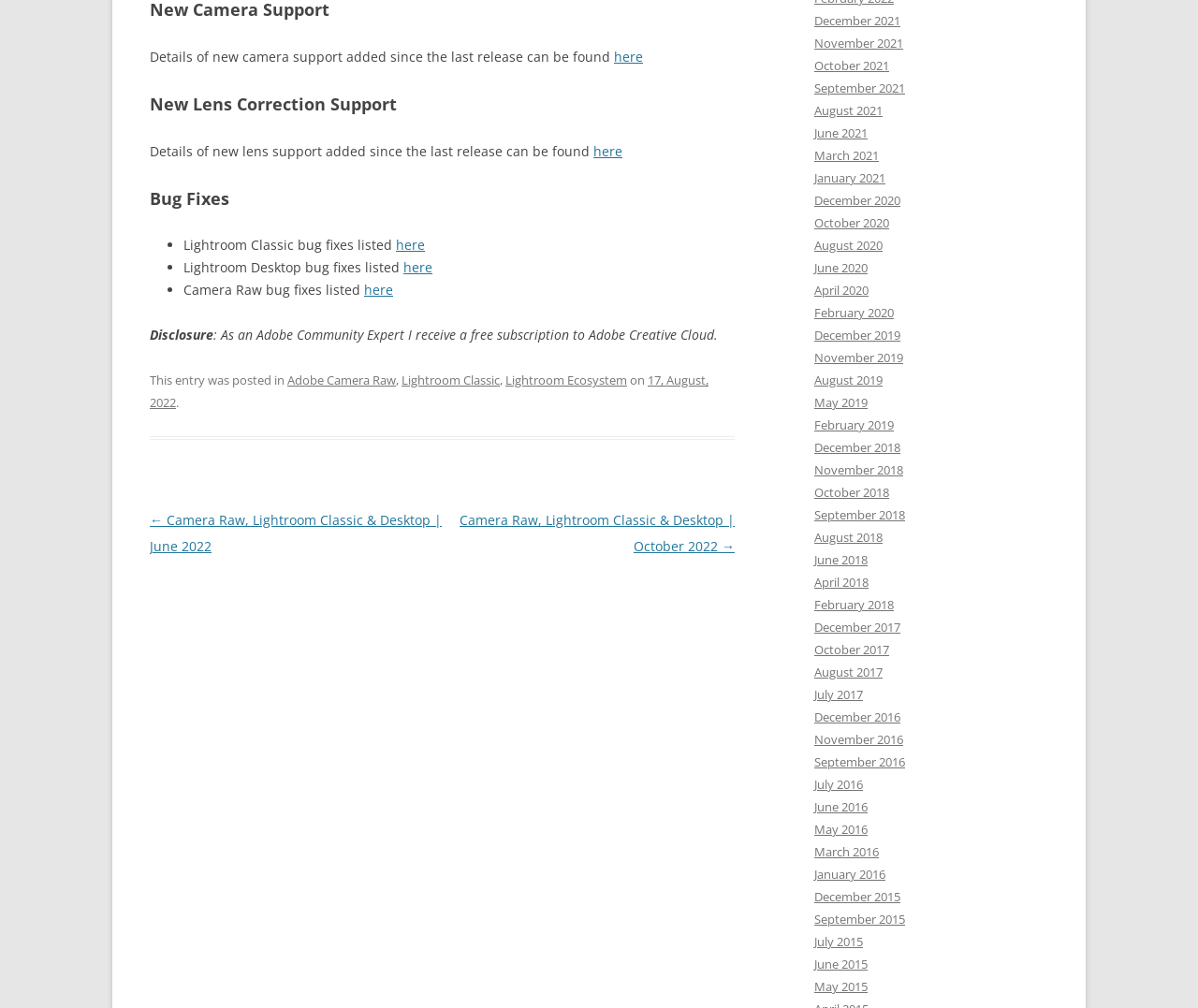What is the author's affiliation with Adobe?
Based on the screenshot, provide your answer in one word or phrase.

Adobe Community Expert